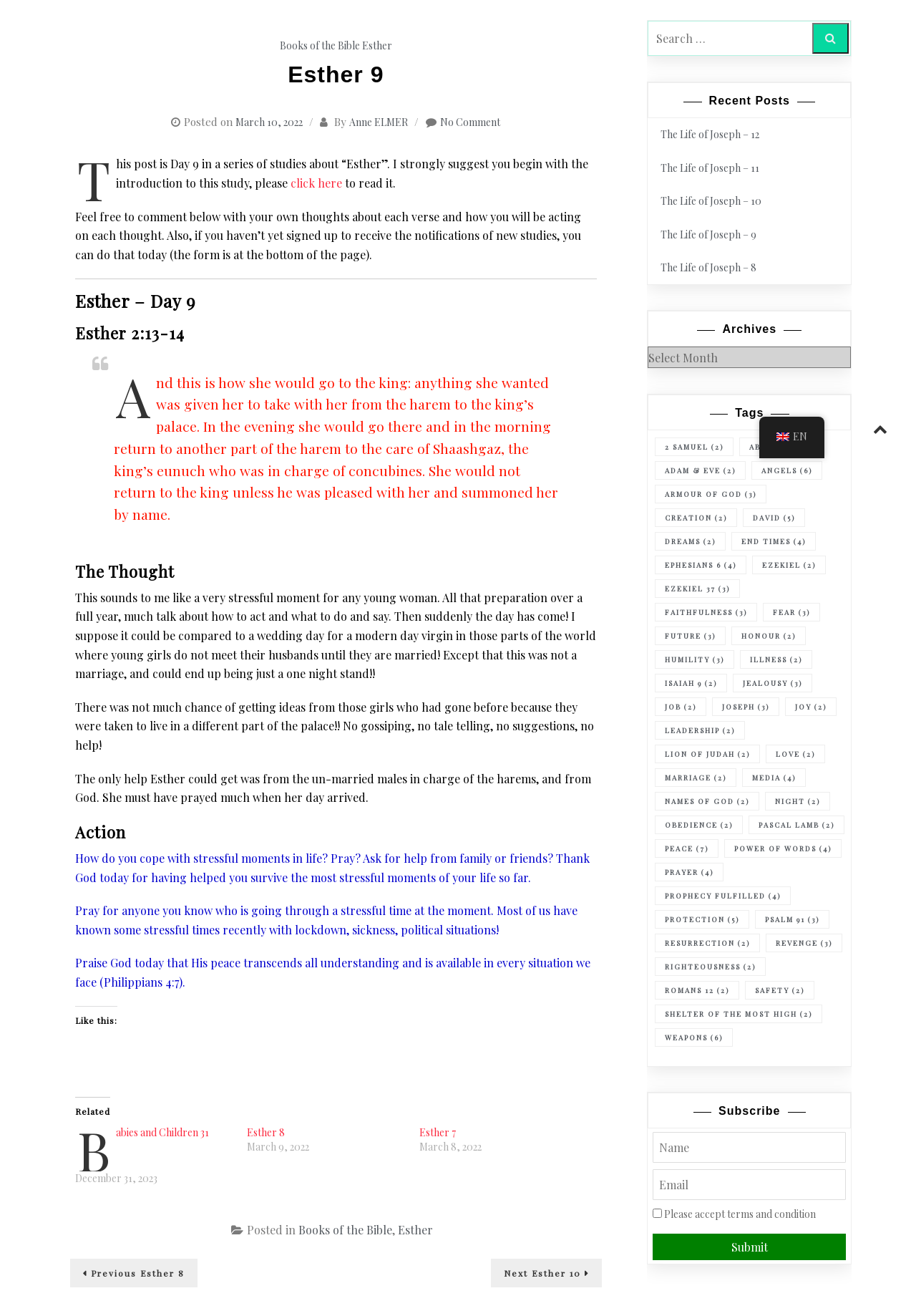Given the description: "Lion of Judah (2)", determine the bounding box coordinates of the UI element. The coordinates should be formatted as four float numbers between 0 and 1, [left, top, right, bottom].

[0.715, 0.566, 0.83, 0.58]